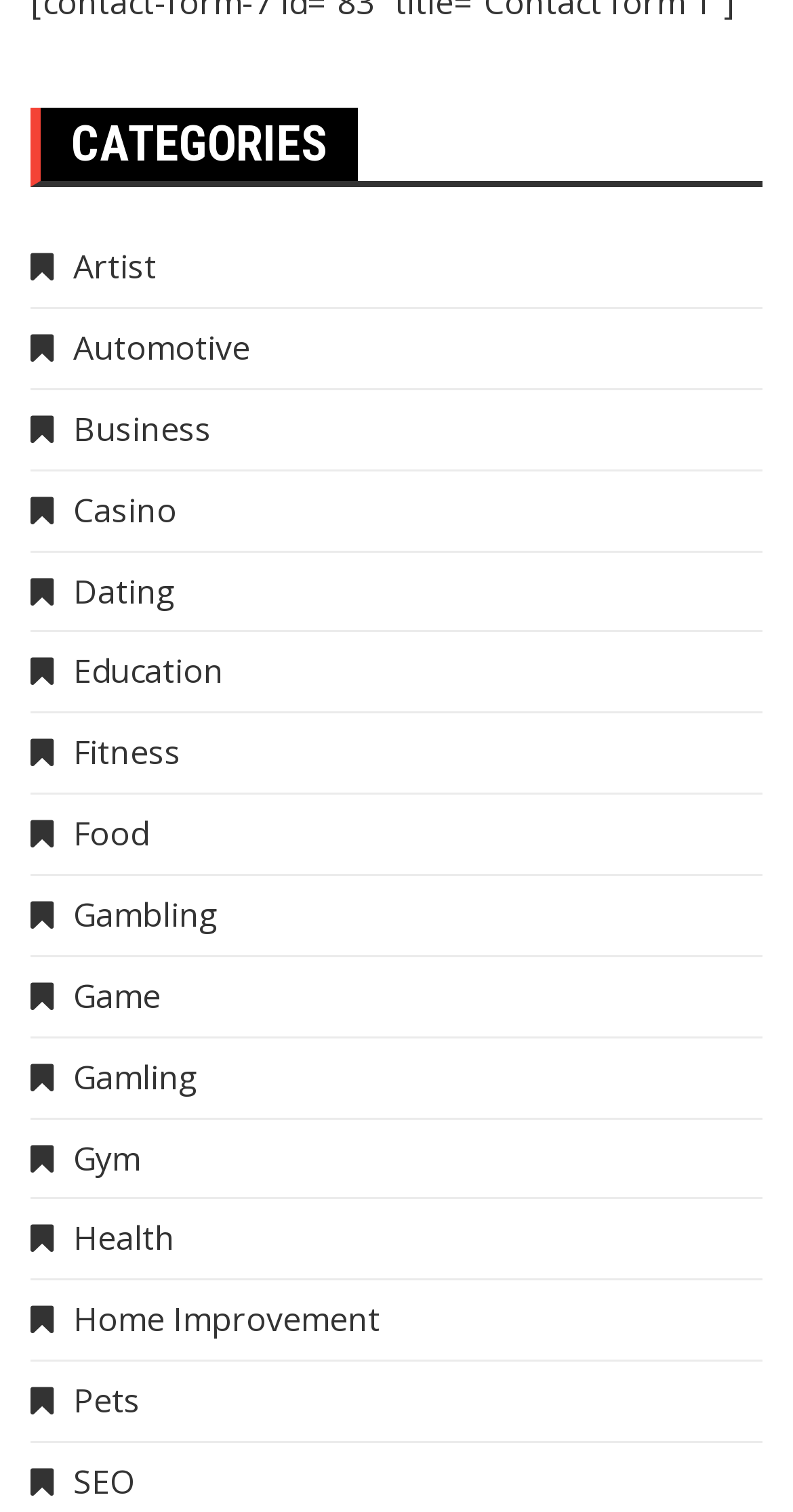How many categories are listed?
Provide a short answer using one word or a brief phrase based on the image.

18